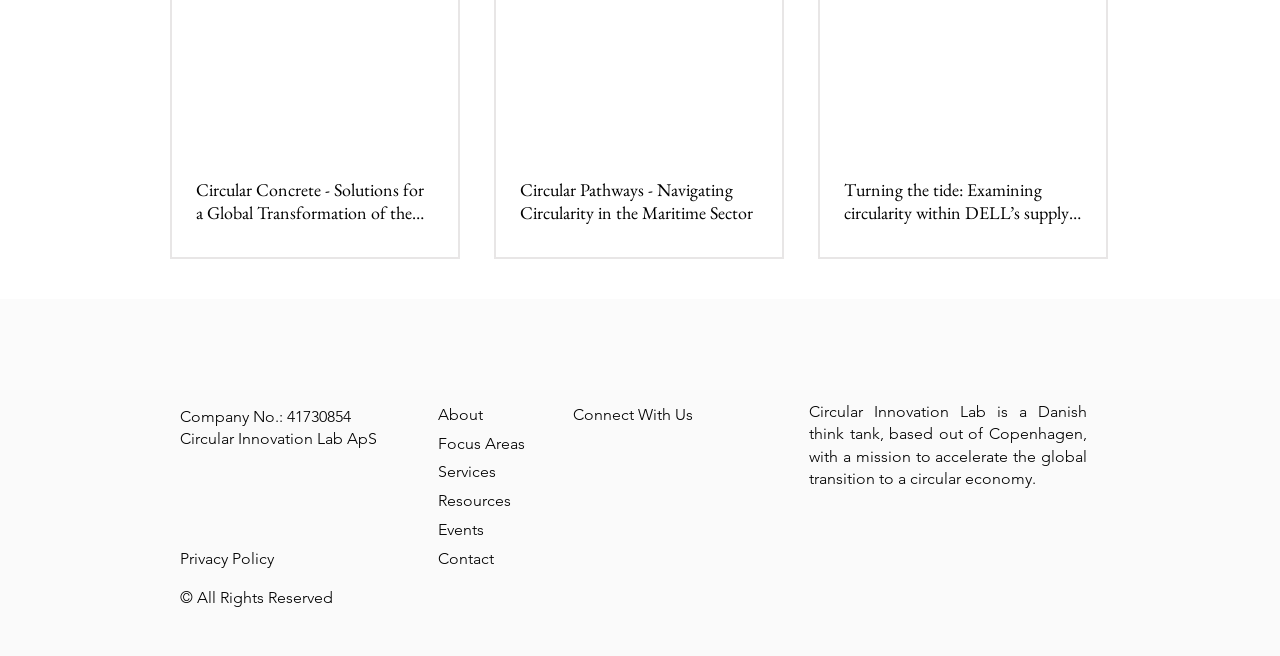Kindly determine the bounding box coordinates of the area that needs to be clicked to fulfill this instruction: "Visit About page".

[0.342, 0.617, 0.377, 0.646]